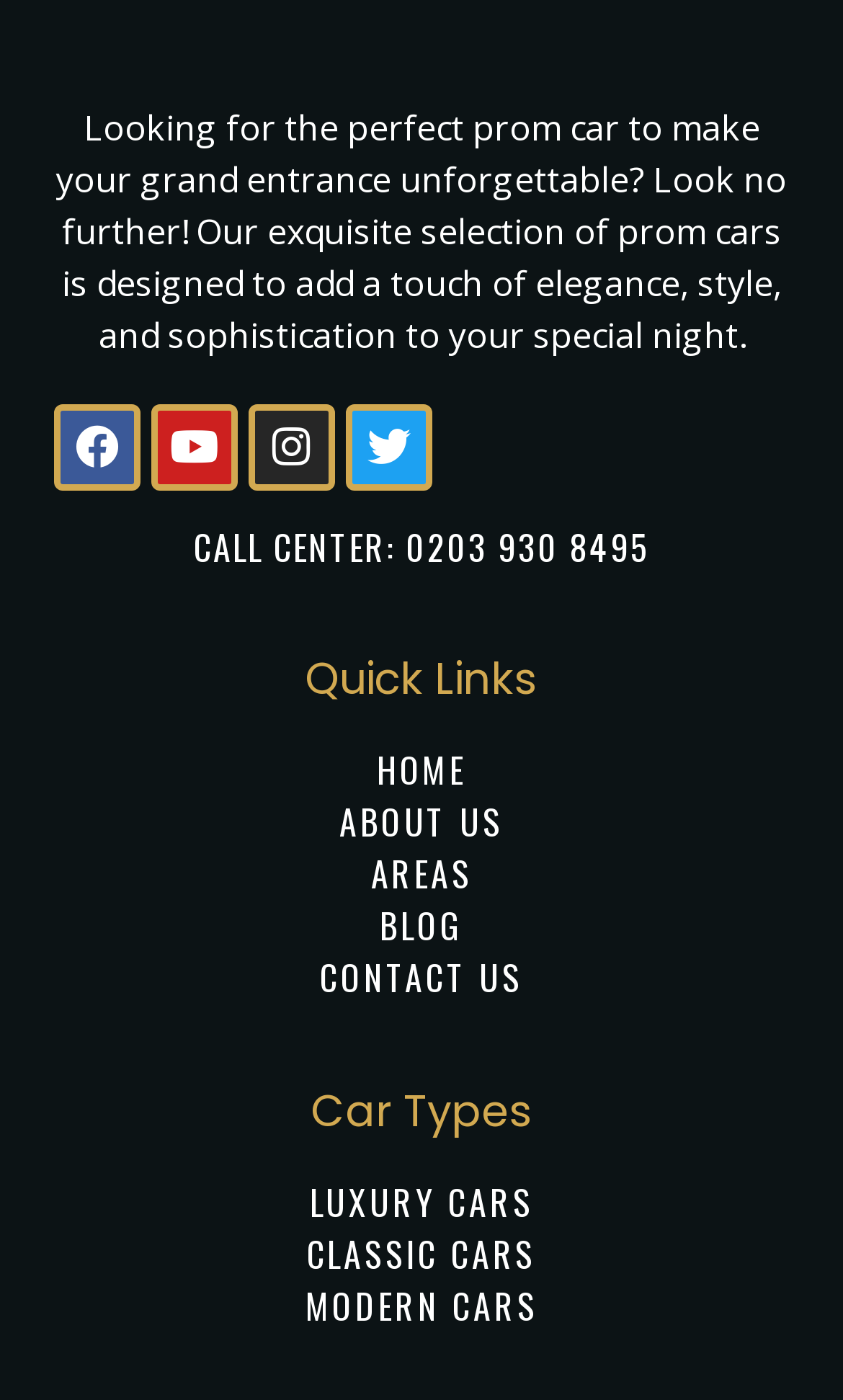Please specify the bounding box coordinates in the format (top-left x, top-left y, bottom-right x, bottom-right y), with values ranging from 0 to 1. Identify the bounding box for the UI component described as follows: Call Center: 0203 930 8495

[0.229, 0.373, 0.771, 0.407]